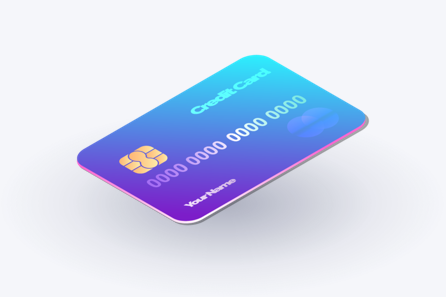What is located on the left side of the credit card?
Answer the question based on the image using a single word or a brief phrase.

Microchip